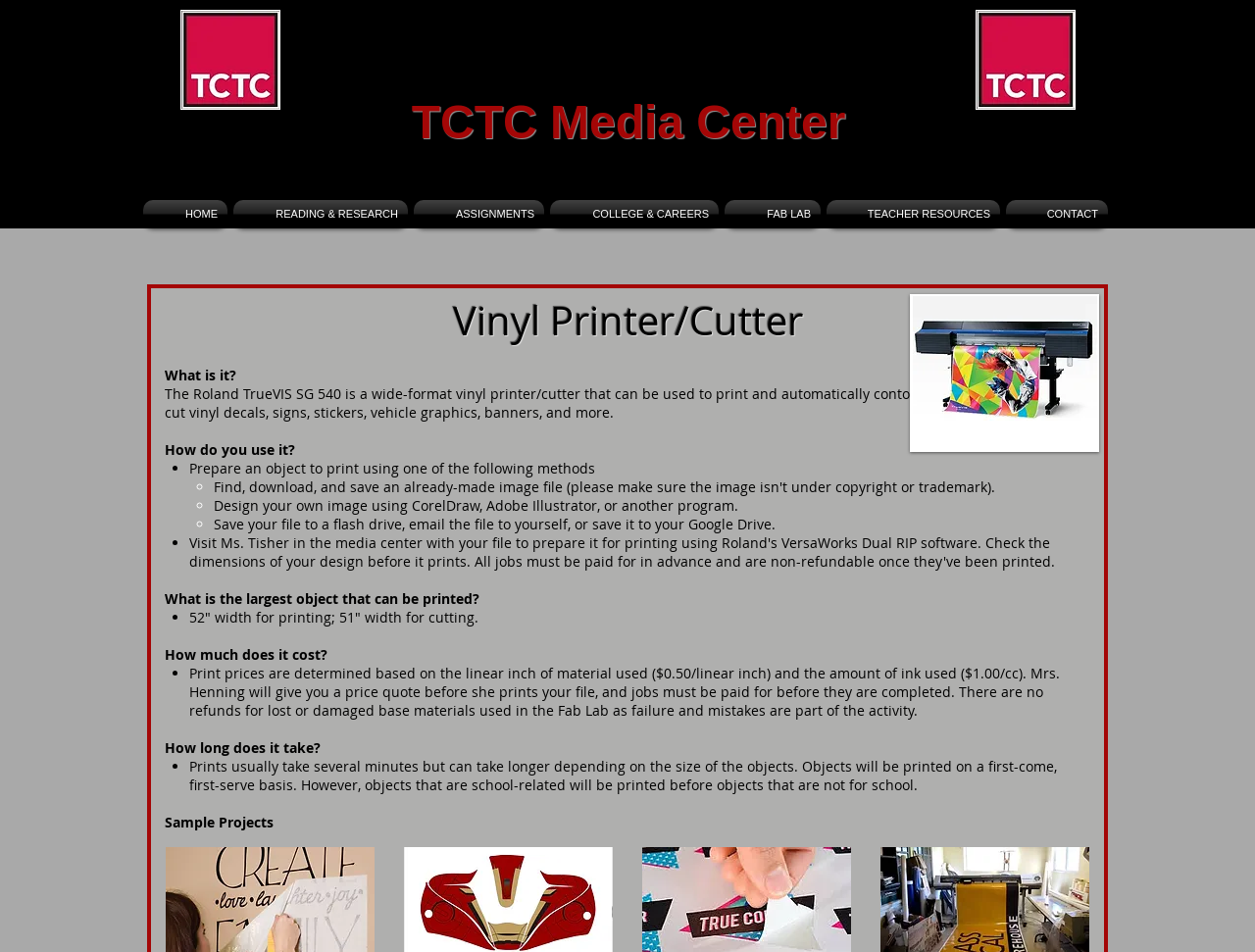Find the bounding box coordinates of the clickable area that will achieve the following instruction: "View Roland TrueVIS image".

[0.725, 0.309, 0.876, 0.475]